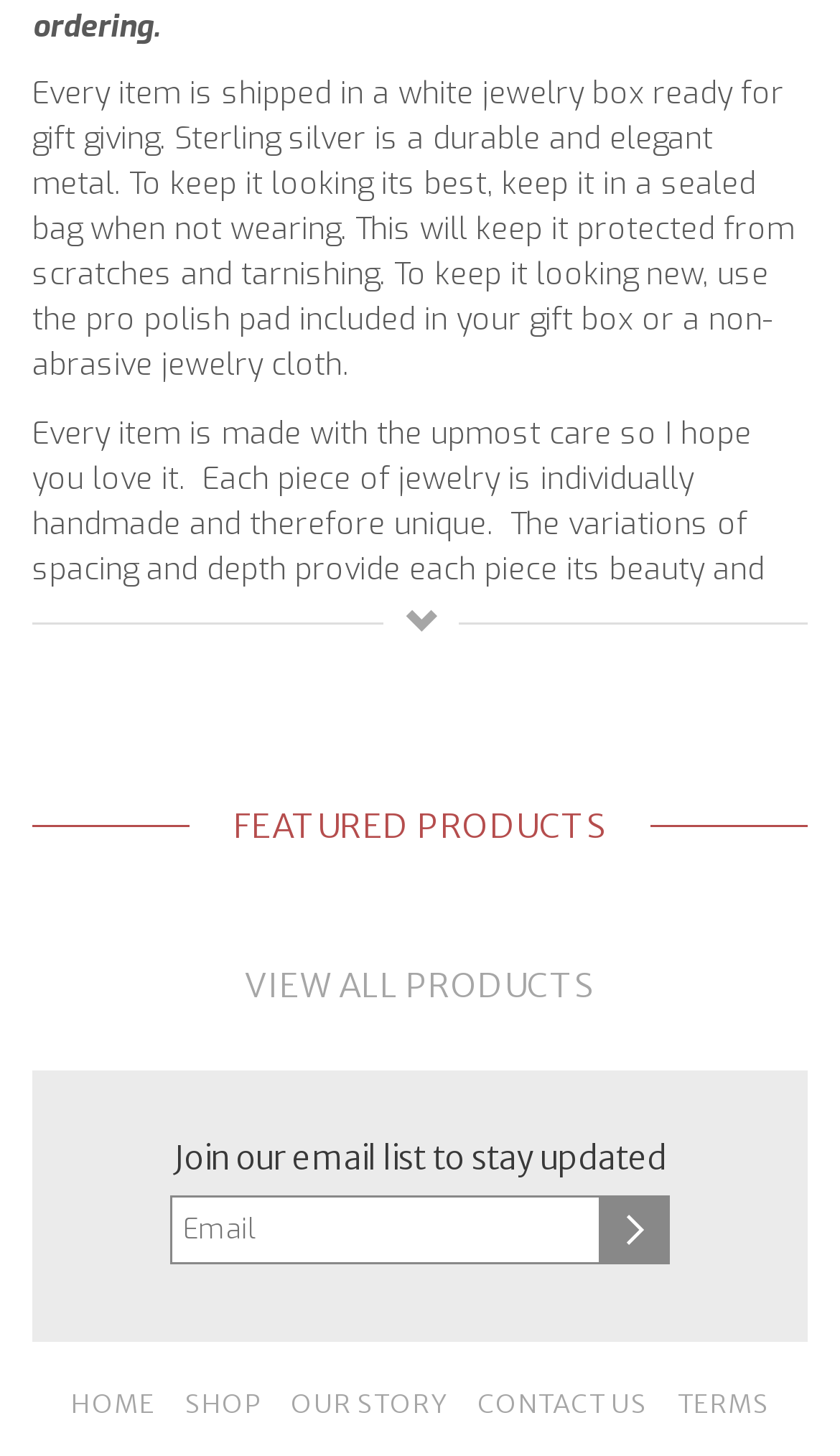What is the recommended way to keep sterling silver jewelry from tarnishing?
Please use the image to provide an in-depth answer to the question.

According to the text, to keep sterling silver jewelry looking its best, it is recommended to keep it in a sealed bag when not wearing, which will protect it from scratches and tarnishing.